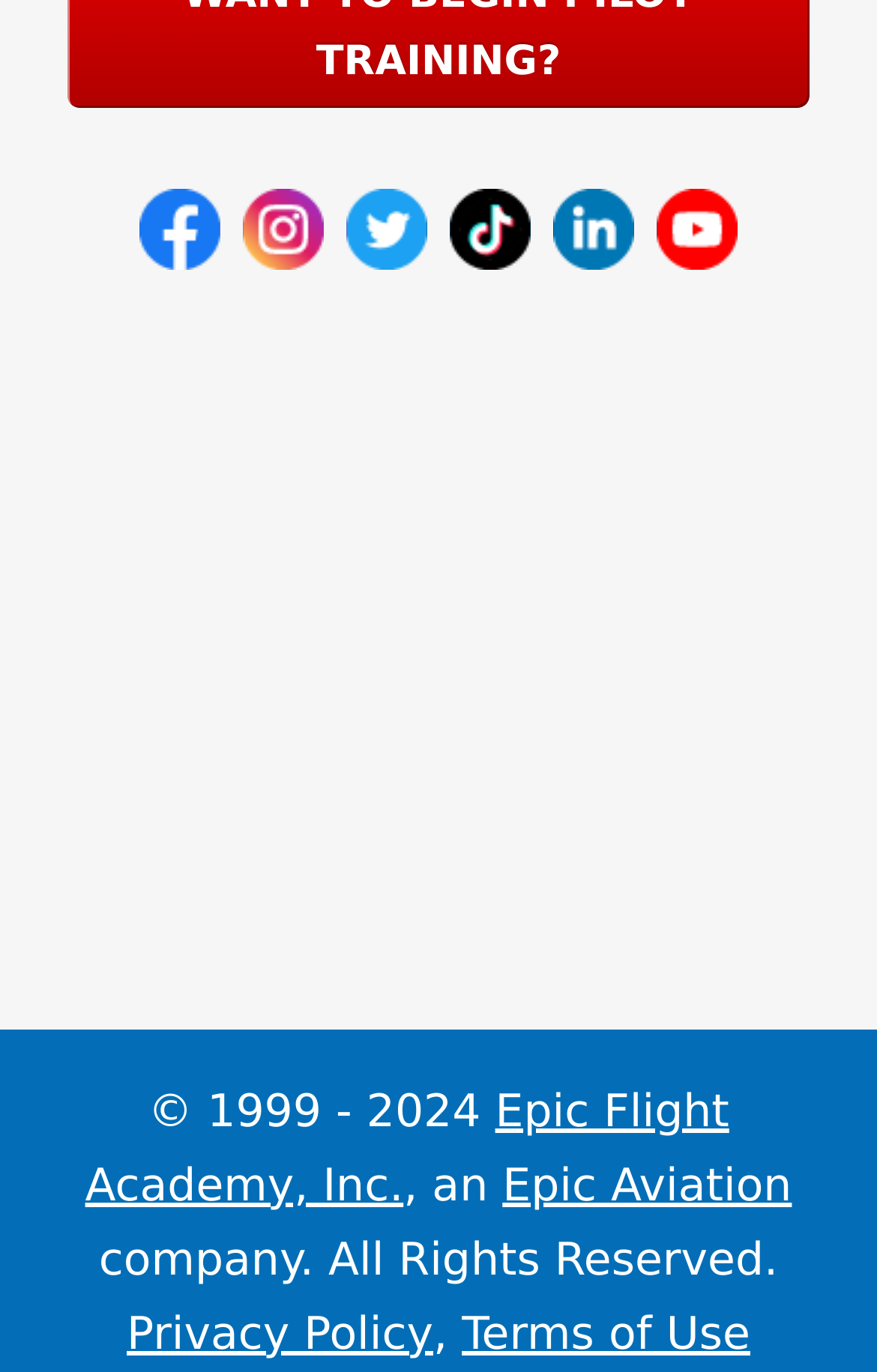What is the copyright year range mentioned on the webpage?
Could you please answer the question thoroughly and with as much detail as possible?

I found the copyright information at the bottom of the webpage, which mentions the year range from 1999 to 2024.